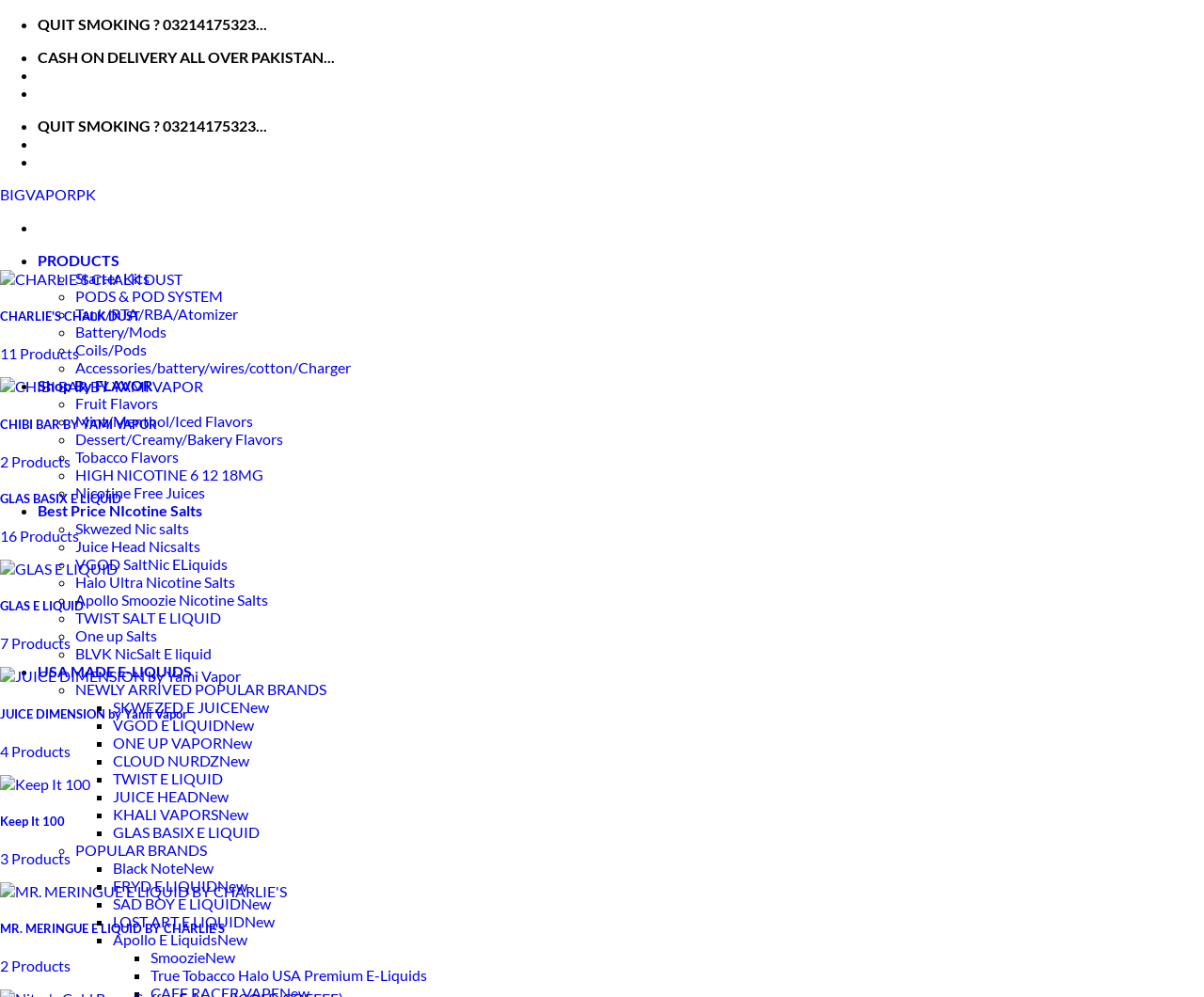Pinpoint the bounding box coordinates of the clickable area necessary to execute the following instruction: "View the 'NEWLY ARRIVED POPULAR BRANDS' section". The coordinates should be given as four float numbers between 0 and 1, namely [left, top, right, bottom].

[0.062, 0.682, 0.271, 0.7]